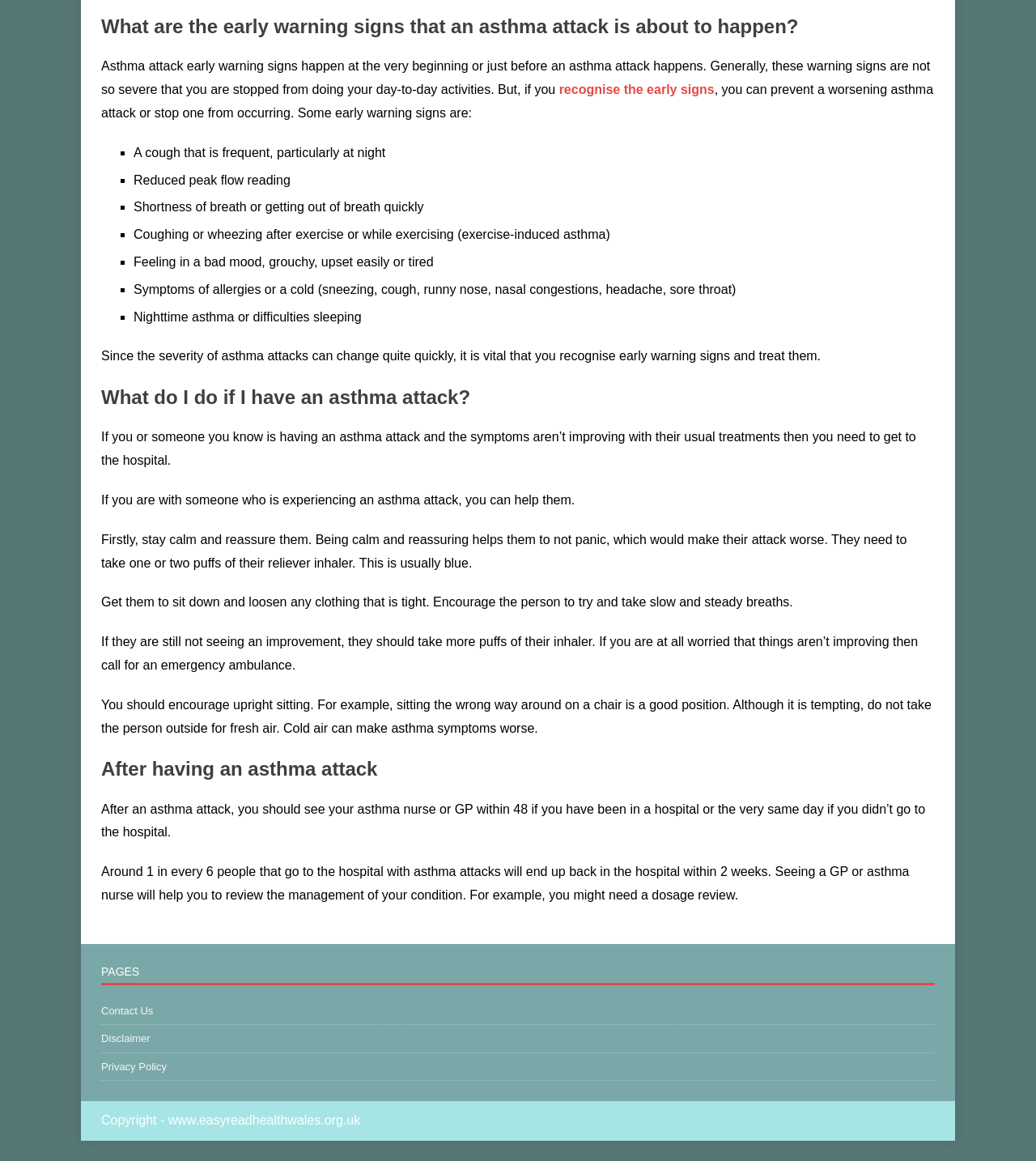Give a short answer to this question using one word or a phrase:
What is the purpose of recognizing early warning signs of an asthma attack?

To prevent worsening attack